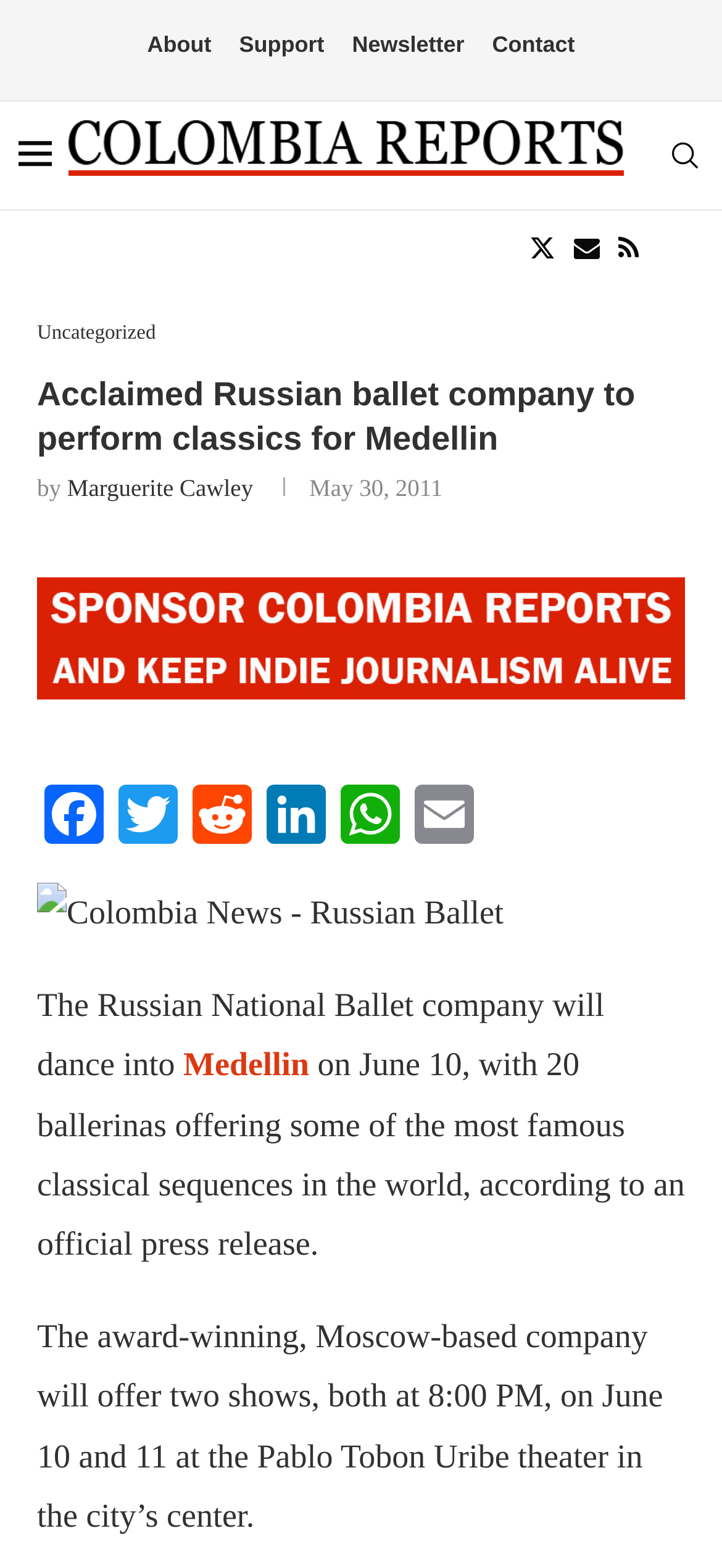Find the bounding box coordinates of the area to click in order to follow the instruction: "Search for something".

[0.923, 0.065, 0.974, 0.133]